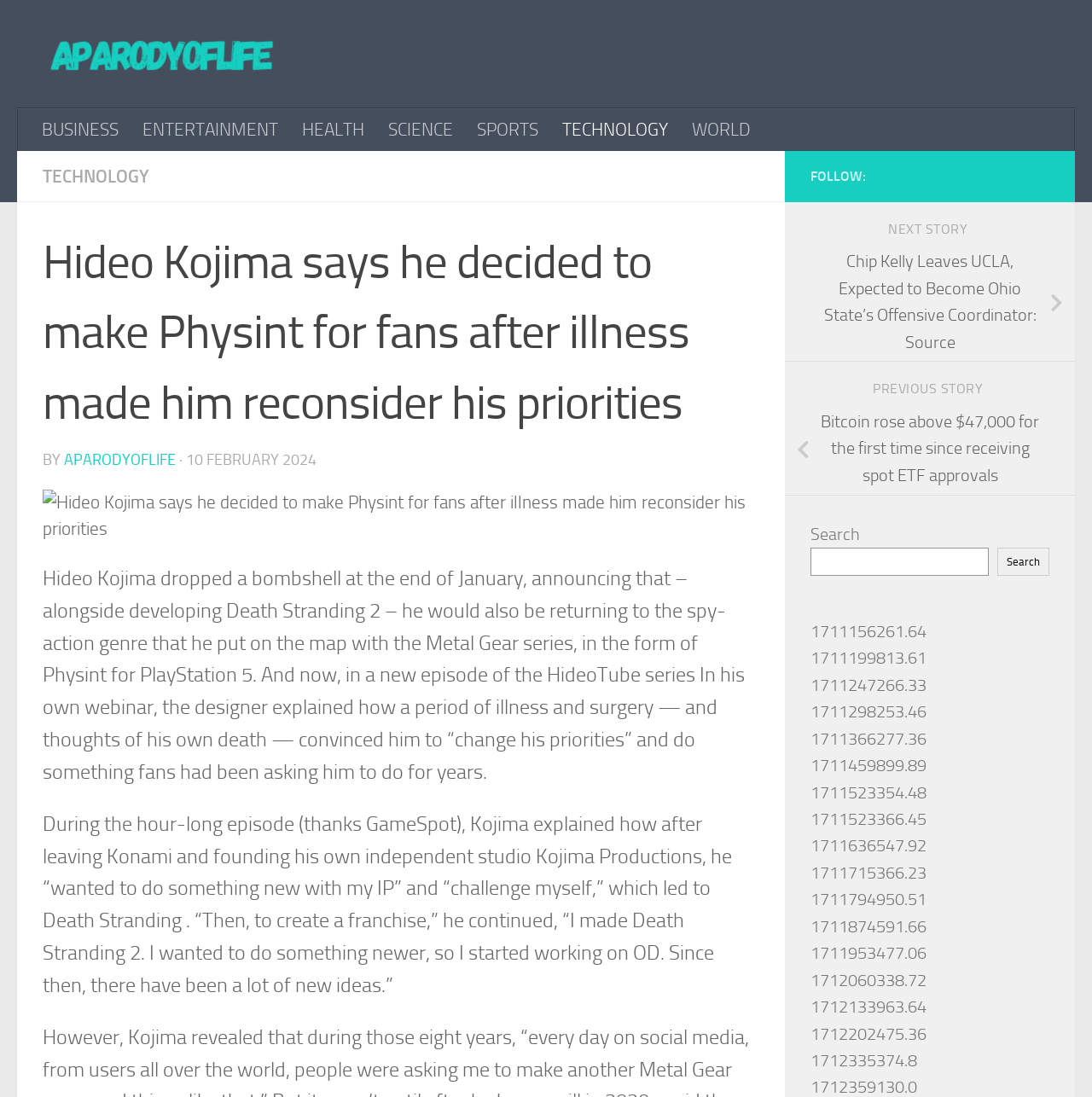Generate the title text from the webpage.

Hideo Kojima says he decided to make Physint for fans after illness made him reconsider his priorities